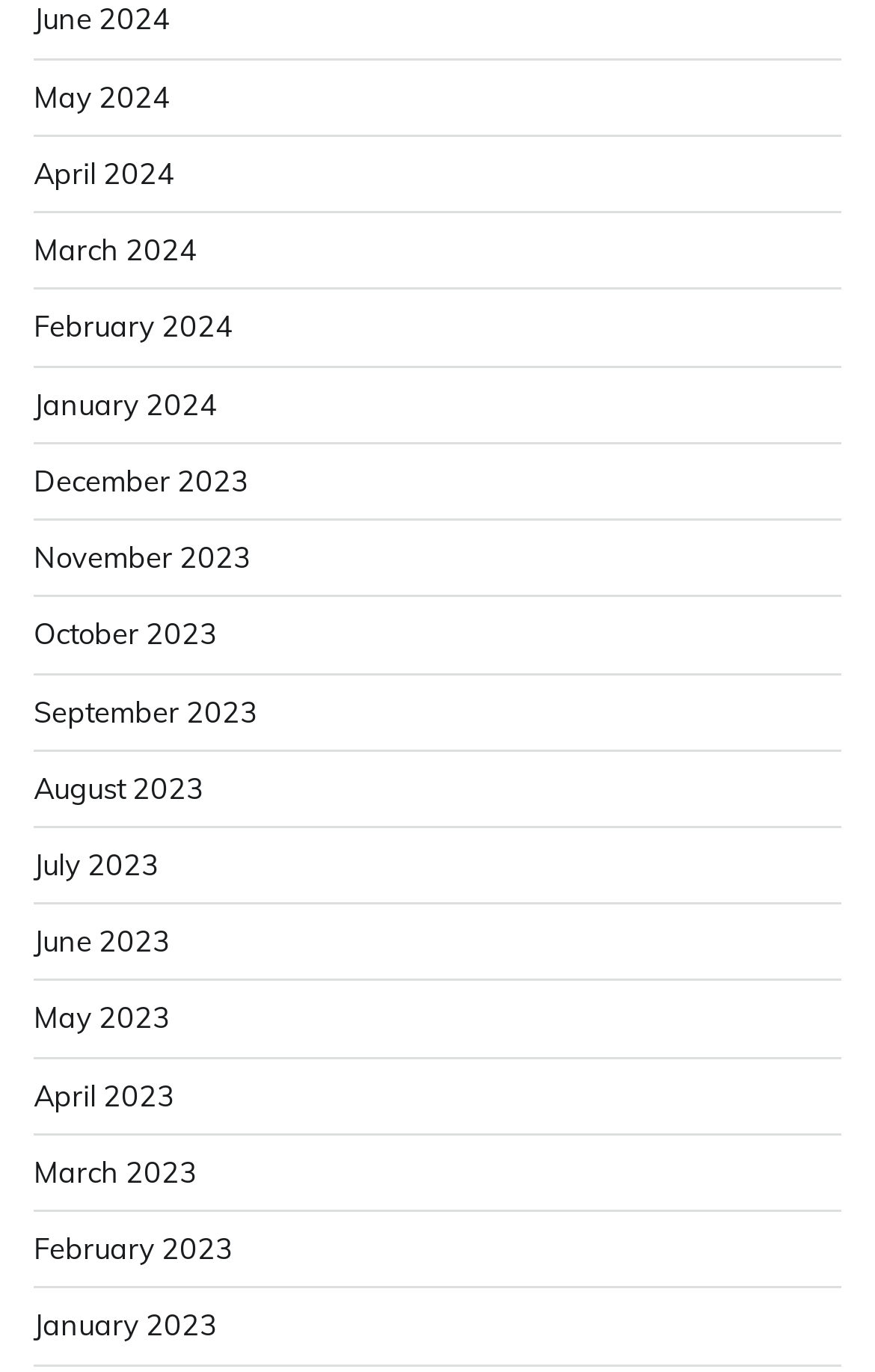What is the earliest month available?
By examining the image, provide a one-word or phrase answer.

January 2023